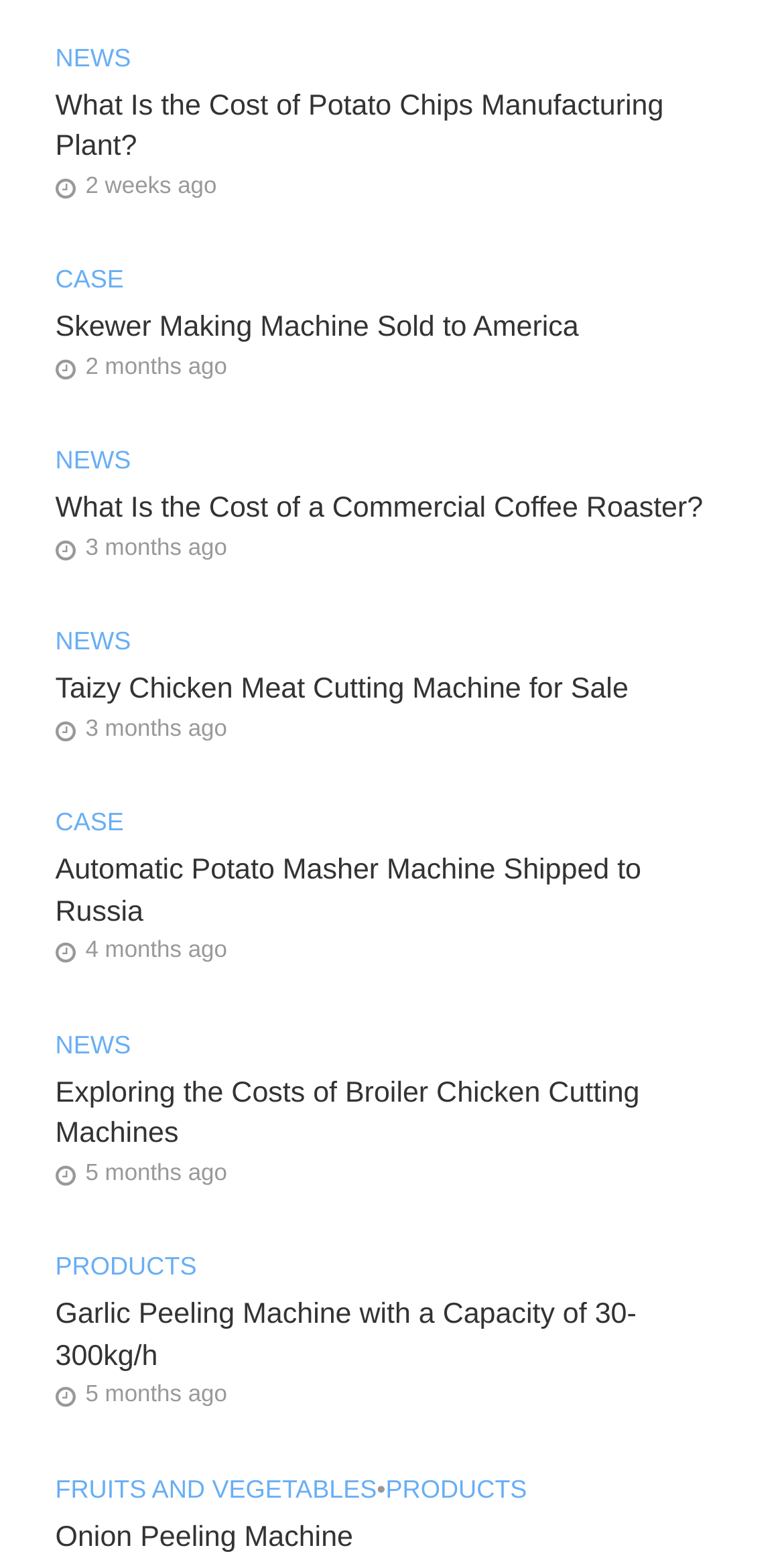Please provide the bounding box coordinates for the element that needs to be clicked to perform the instruction: "Read the article about the cost of potato chips manufacturing plant". The coordinates must consist of four float numbers between 0 and 1, formatted as [left, top, right, bottom].

[0.071, 0.055, 0.929, 0.108]